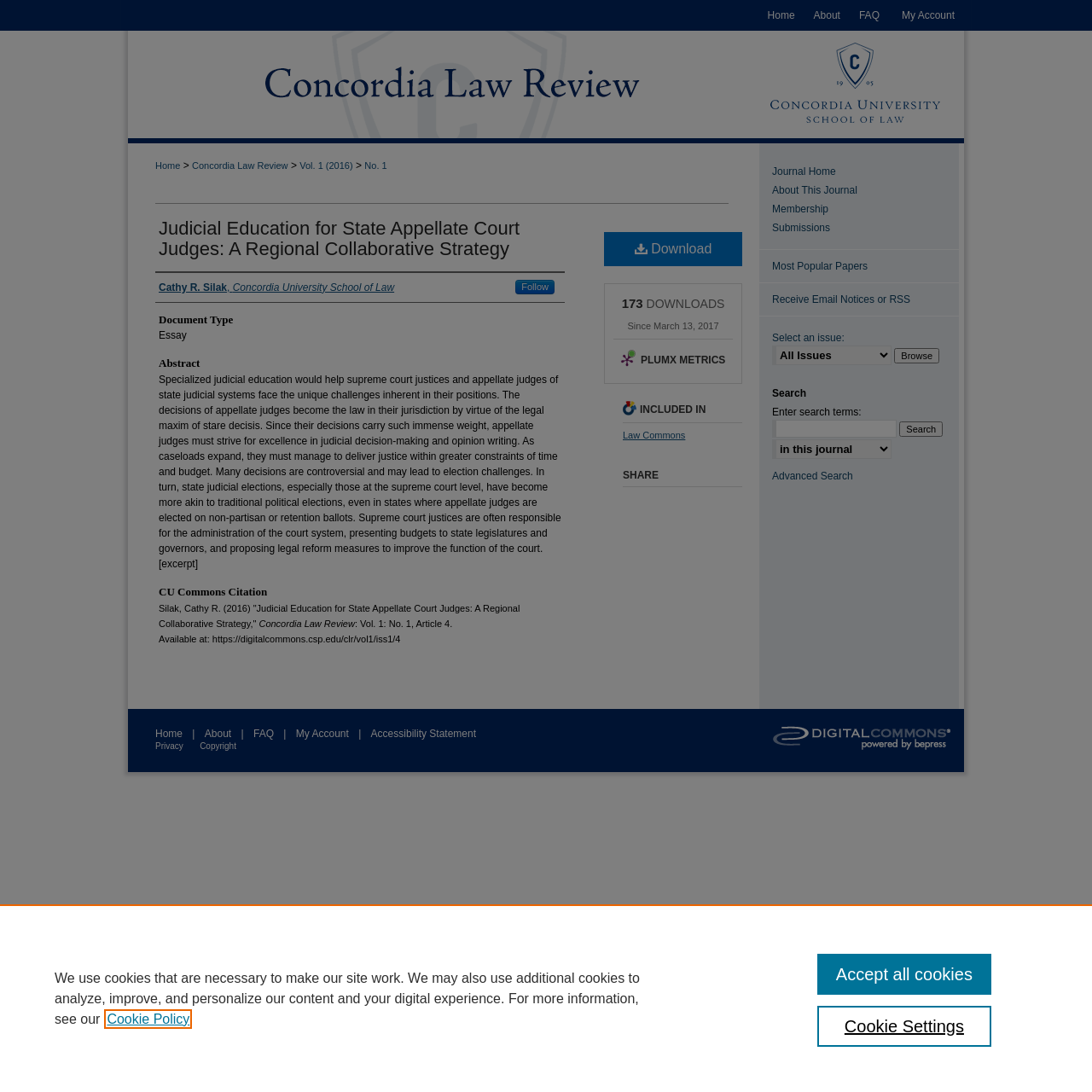Determine the coordinates of the bounding box that should be clicked to complete the instruction: "Click the 'My Account' link". The coordinates should be represented by four float numbers between 0 and 1: [left, top, right, bottom].

[0.814, 0.0, 0.883, 0.028]